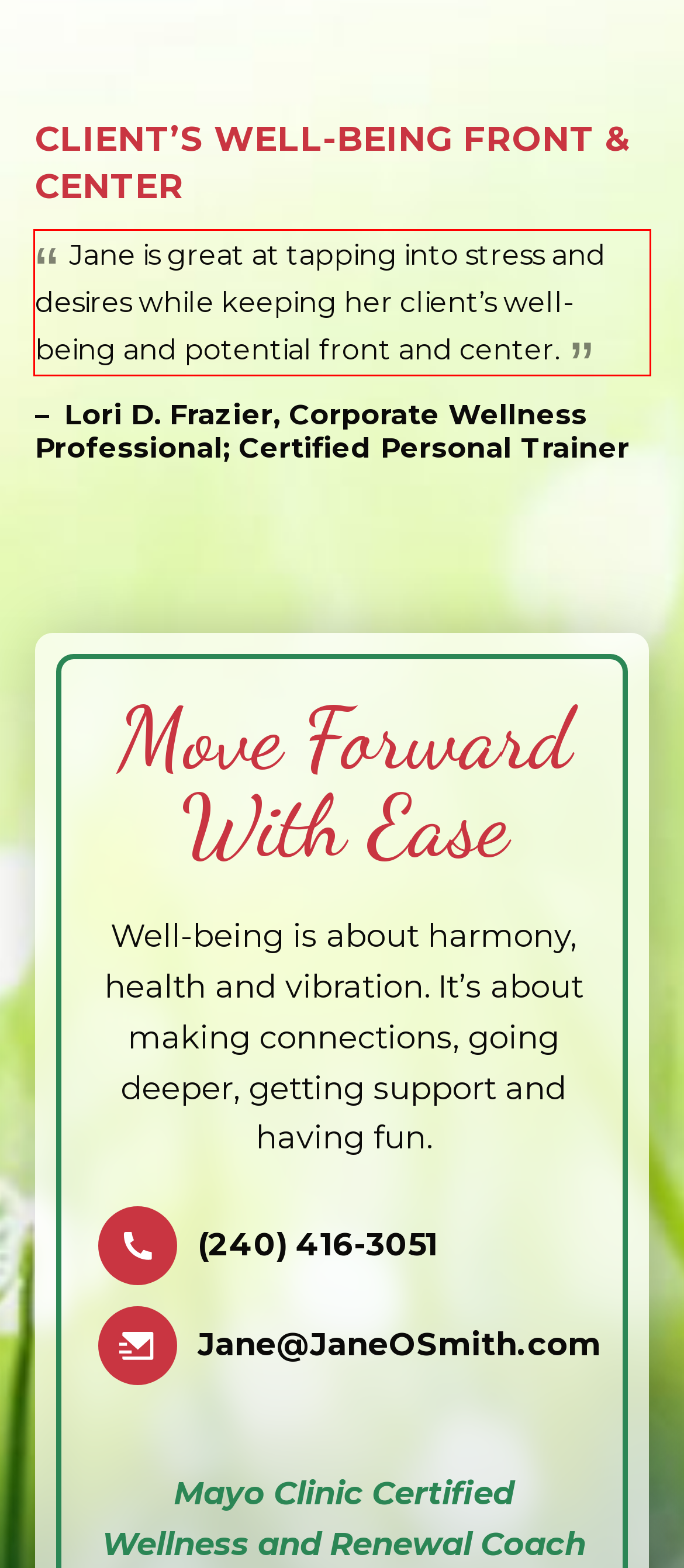Analyze the screenshot of the webpage that features a red bounding box and recognize the text content enclosed within this red bounding box.

“ Jane is great at tapping into stress and desires while keeping her client’s well-being and potential front and center. ”